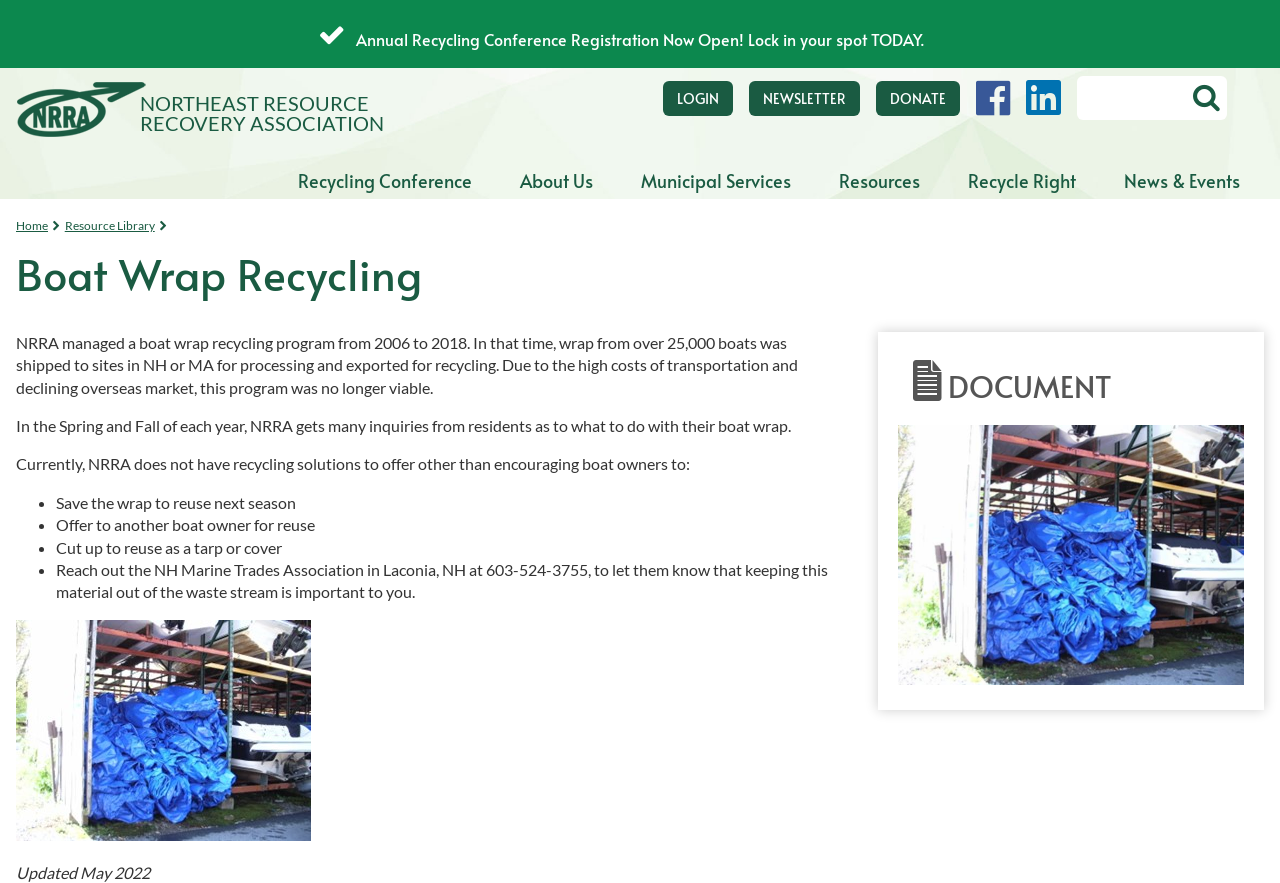Give a detailed account of the webpage, highlighting key information.

The webpage is about the Boat Wrap Recycling program managed by the Northeast Resource Recovery Association (NRRA) from 2006 to 2018. At the top of the page, there is a navigation menu with links to "Skip to main content", "RECYCLING CONFERENCE", "ABOUT US", "MUNICIPAL SERVICES", "RESOURCES", "RECYCLE RIGHT", "NEWS & EVENTS", "LOGIN", "NEWSLETTER", "DONATE", "FACEBOOK", and "LINKEDIN". 

Below the navigation menu, there is a heading announcing the Annual Recycling Conference Registration, with a link to register. On the left side of the page, there is a section with links to "NORTHEAST RESOURCE RECOVERY ASSOCIATION", "LOGIN", "NEWSLETTER", and "DONATE". 

In the main content area, there is a heading "You are here" with links to "Home" and "Resource Library". Below this, there is a heading "Boat Wrap Recycling" with a description of the program, stating that it was no longer viable due to high transportation costs and a declining overseas market. 

The page then provides information on what to do with boat wrap, encouraging boat owners to save the wrap for reuse, offer it to another boat owner, cut it up to reuse as a tarp or cover, or reach out to the NH Marine Trades Association to express the importance of keeping this material out of the waste stream. 

At the bottom of the page, there is a section with a heading "DOCUMENT" and a link to a document. There is also a note stating that the page was updated in May 2022.